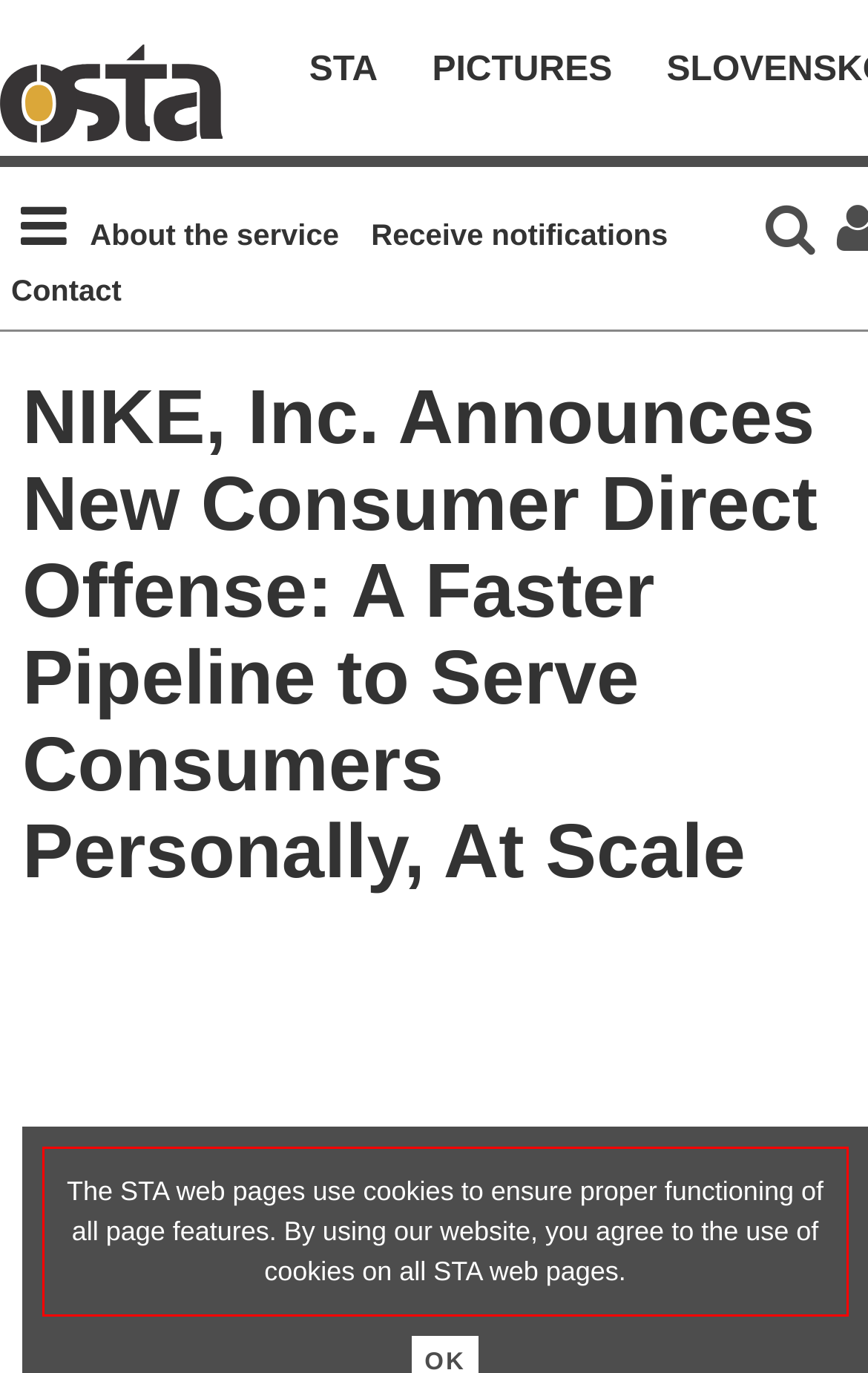Please analyze the screenshot of a webpage and extract the text content within the red bounding box using OCR.

The STA web pages use cookies to ensure proper functioning of all page features. By using our website, you agree to the use of cookies on all STA web pages.